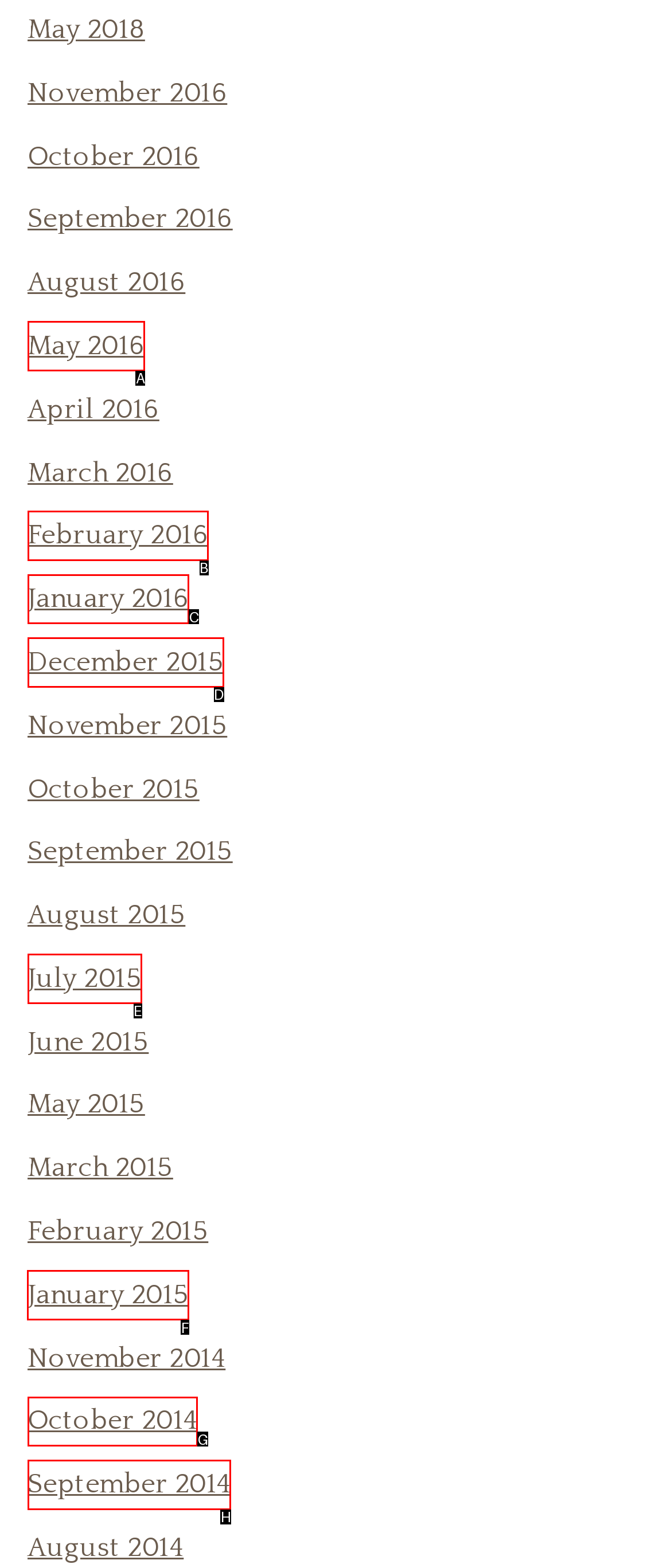Select the UI element that should be clicked to execute the following task: access January 2015 page
Provide the letter of the correct choice from the given options.

F